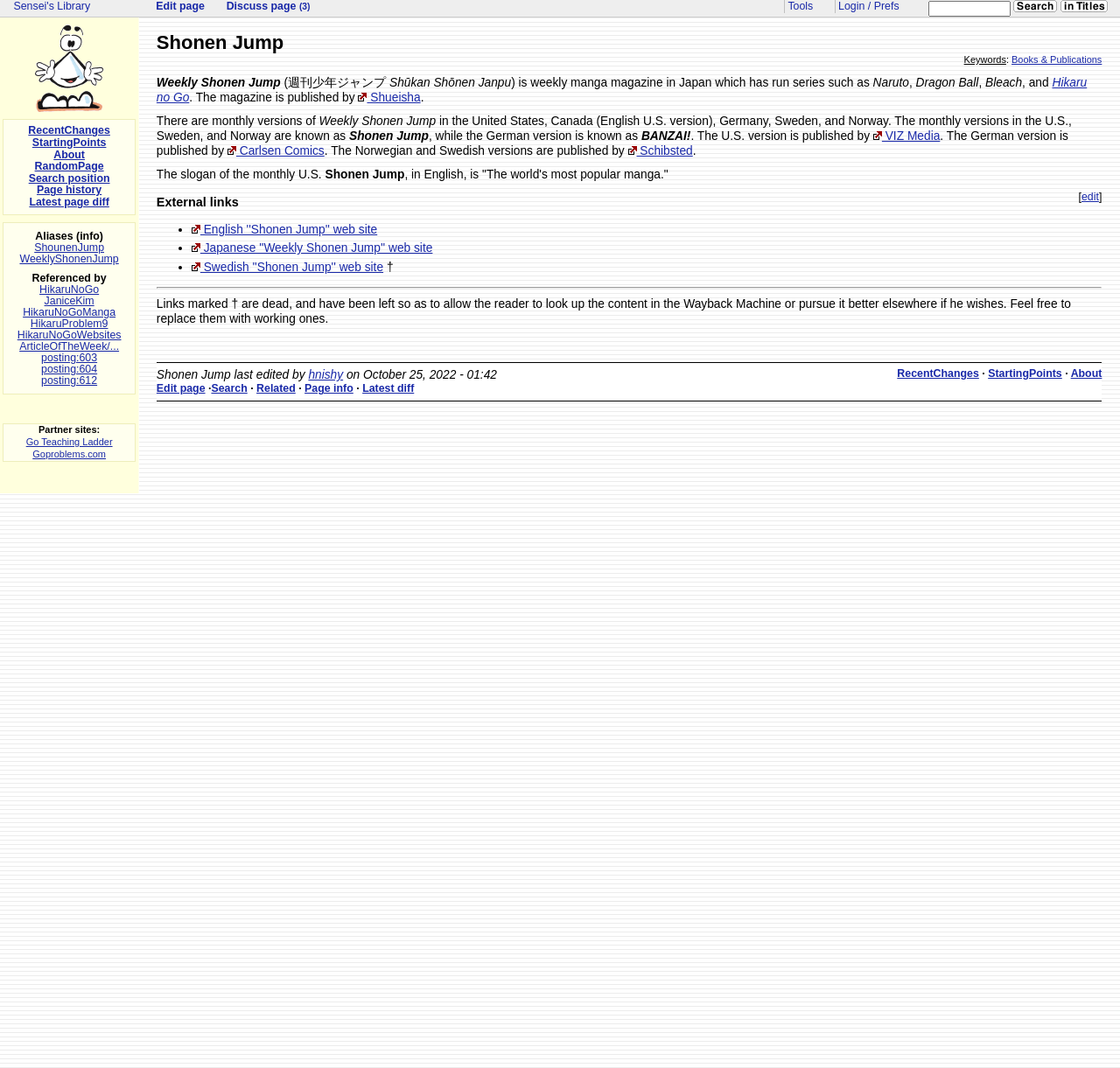Craft a detailed narrative of the webpage's structure and content.

The webpage is about Shonen Jump, a weekly manga magazine in Japan. At the top, there is a heading "Shonen Jump" followed by a brief description of the magazine. Below this, there are keywords "Books & Publications" with a link to the related page.

The main content of the page is divided into sections. The first section provides an overview of the magazine, including its publication history and notable series it has run, such as Naruto, Dragon Ball, and Bleach. There is also a link to Hikaru no Go, a manga series related to Go (Baduk, Weiqi).

The next section discusses the monthly versions of Shonen Jump in various countries, including the United States, Canada, Germany, Sweden, and Norway. Each country's version has its own publisher, and there are links to their respective websites.

Following this, there is a section on external links, which includes links to the English, Japanese, and Swedish Shonen Jump websites. There is also a note about dead links and how to replace them.

At the bottom of the page, there are various links to other pages on the Sensei's Library website, including RecentChanges, StartingPoints, About, and Edit page. There are also links to search, related pages, and page information.

On the top-right corner of the page, there are links to Welcome to Sensei's Library!, RecentChanges, StartingPoints, About, and other pages. There is also a search bar and links to page history and latest page diff.

Overall, the webpage provides a comprehensive overview of Shonen Jump and its various international versions, as well as links to related resources and other pages on the Sensei's Library website.